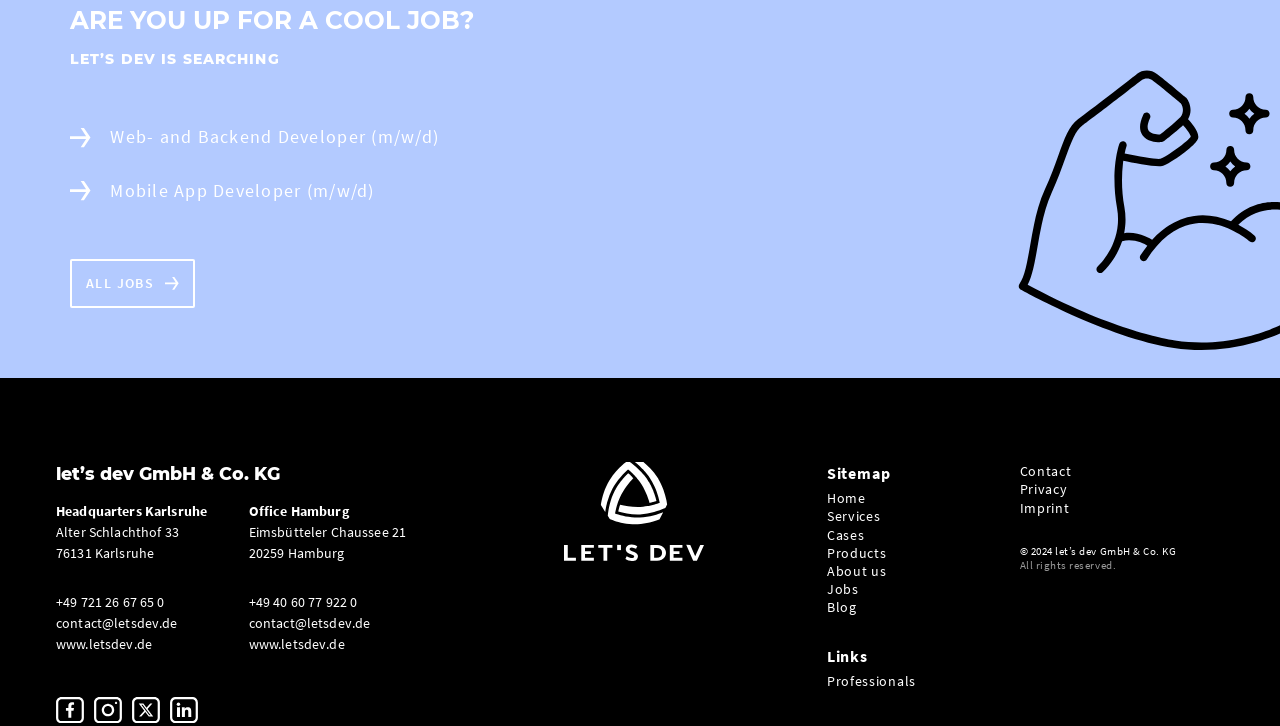Please answer the following query using a single word or phrase: 
What is the address of the headquarters?

Alter Schlachthof 33, 76131 Karlsruhe